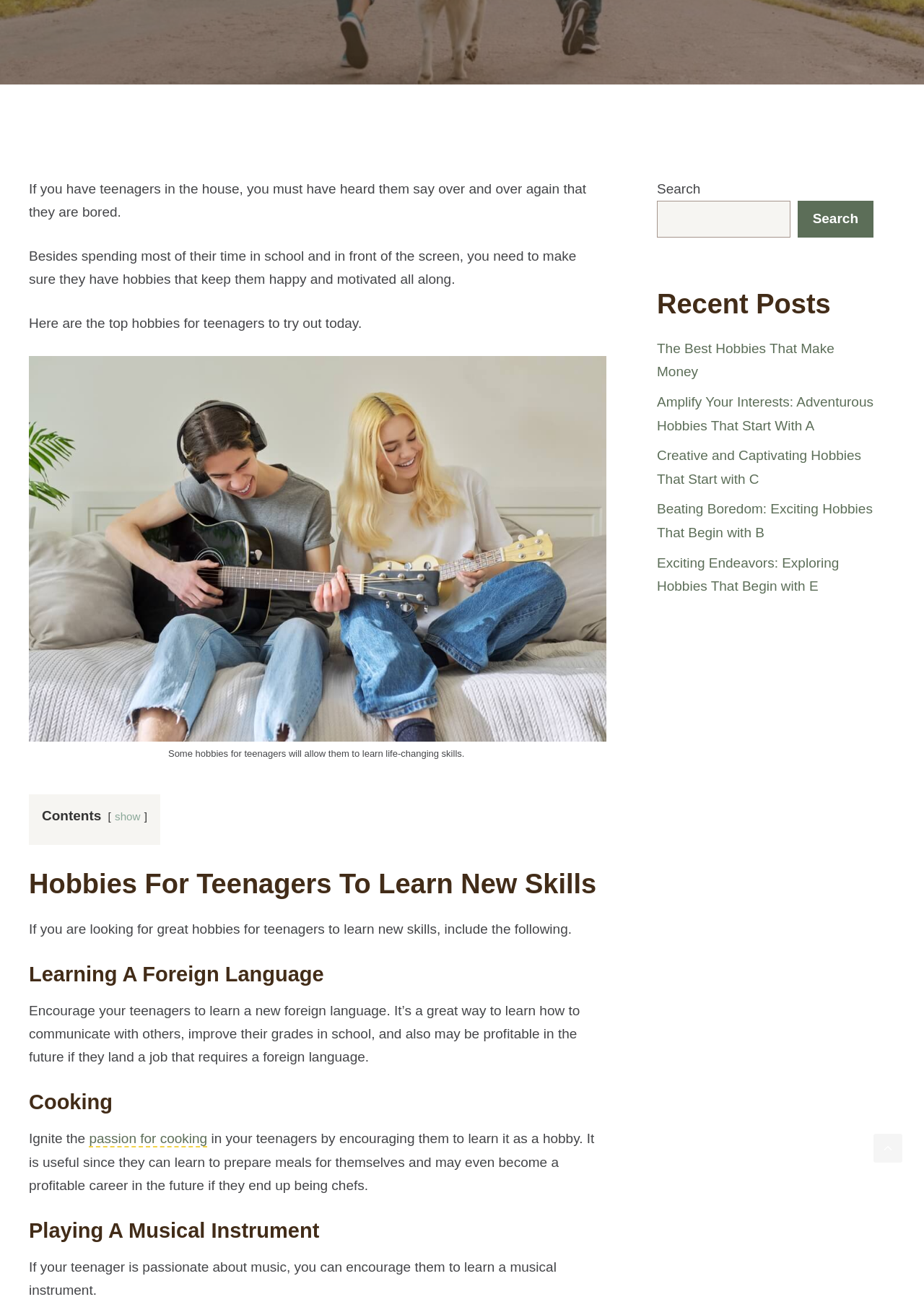Determine the bounding box coordinates of the UI element described below. Use the format (top-left x, top-left y, bottom-right x, bottom-right y) with floating point numbers between 0 and 1: passion for cooking

[0.096, 0.869, 0.224, 0.882]